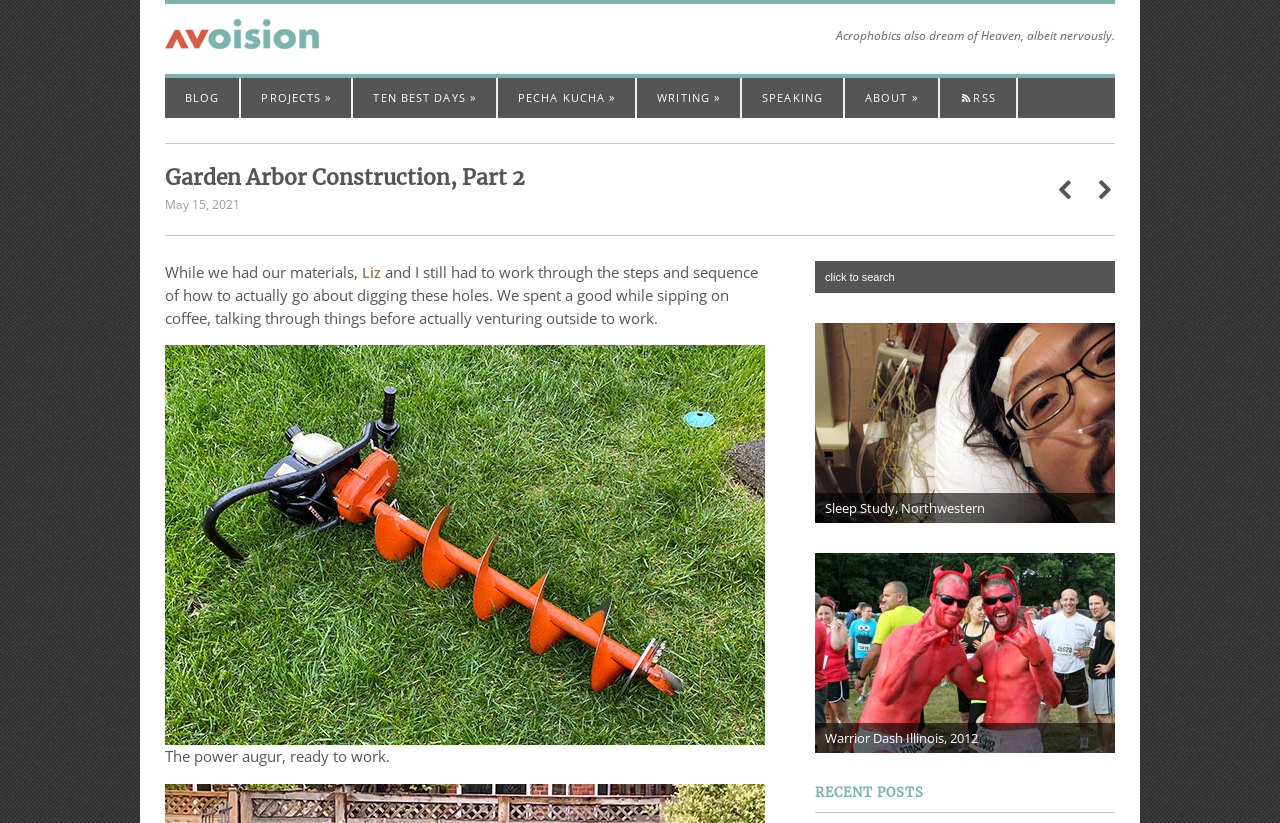Describe the entire webpage, focusing on both content and design.

This webpage appears to be a blog post about garden arbor construction, specifically part 2. At the top, there is a small image and a quote "Acrophobics also dream of Heaven, albeit nervously." Below this, there is a navigation menu with links to "BLOG", "PROJECTS", "TEN BEST DAYS", "PECHA KUCHA", "WRITING", "SPEAKING", "ABOUT", and an RSS feed icon.

The main content of the page is headed with "Garden Arbor Construction, Part 2" and has a date "May 15, 2021" below it. The article begins with a paragraph describing the process of digging holes, mentioning Liz and the author's experience. There are two social media links and a figure, likely an image, below this paragraph.

Further down, there is a section with a heading "The power augur, ready to work." Below this, there is a large image taking up most of the width of the page. To the right of the image, there is a search box with a placeholder text "click to search". Below the search box, there are three sections with links and images, each with a caption: "Sleep Study, Northwestern", "Warrior Dash Illinois, 2012", and another without a caption. Finally, there is a heading "RECENT POSTS" at the bottom of the page.